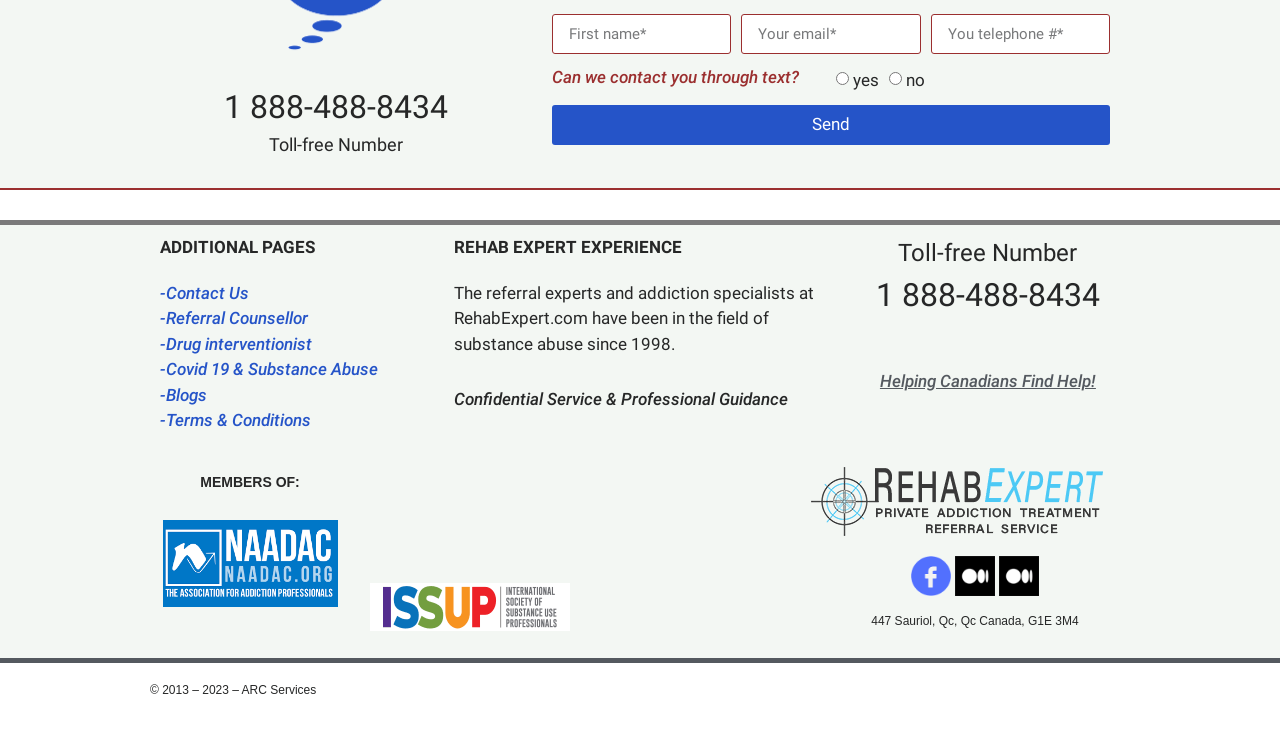Using the provided description: "-Covid 19 & Substance Abuse", find the bounding box coordinates of the corresponding UI element. The output should be four float numbers between 0 and 1, in the format [left, top, right, bottom].

[0.125, 0.486, 0.295, 0.514]